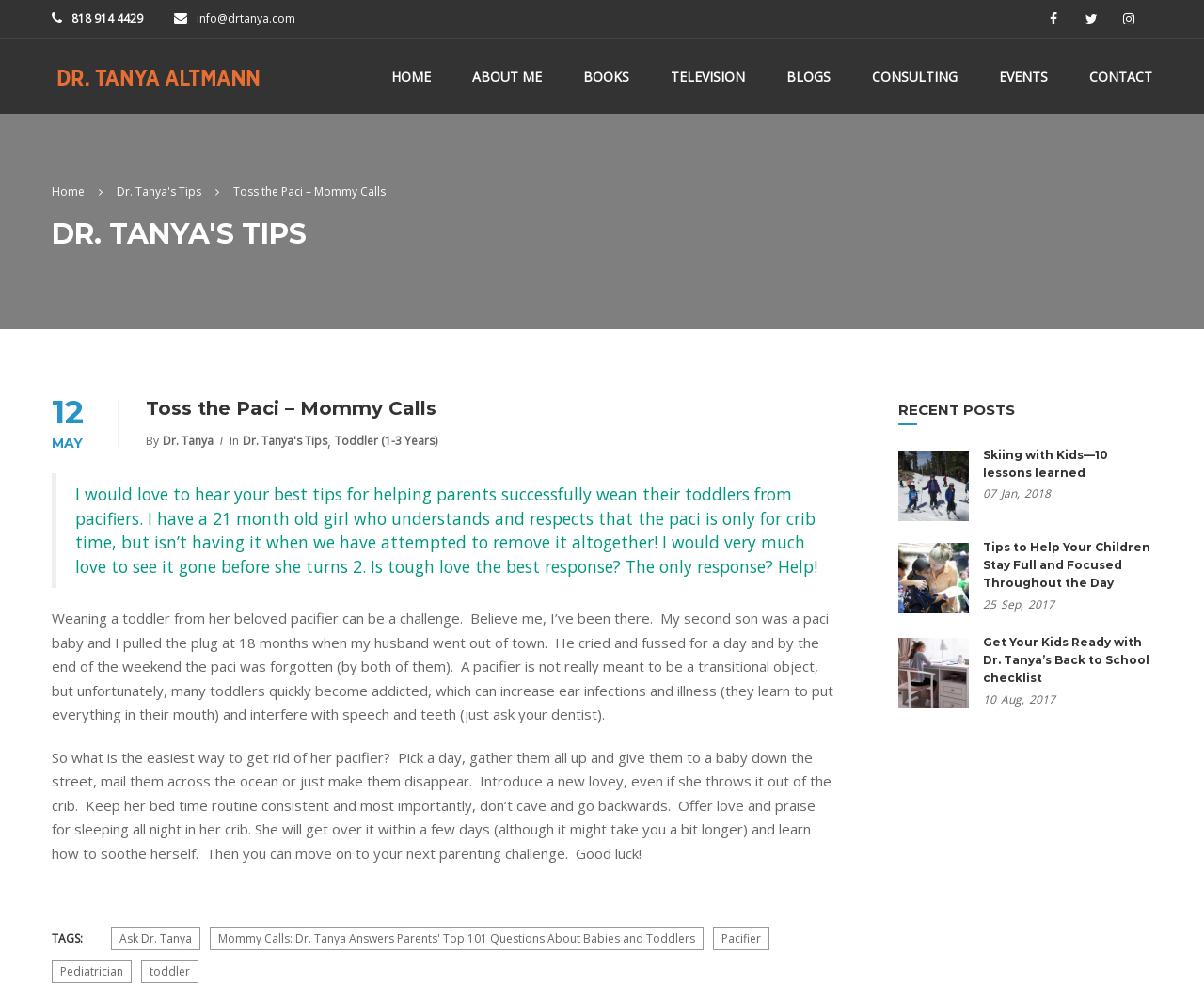Identify the bounding box for the described UI element. Provide the coordinates in (top-left x, top-left y, bottom-right x, bottom-right y) format with values ranging from 0 to 1: Skiing with Kids—10 lessons learned

[0.816, 0.455, 0.92, 0.487]